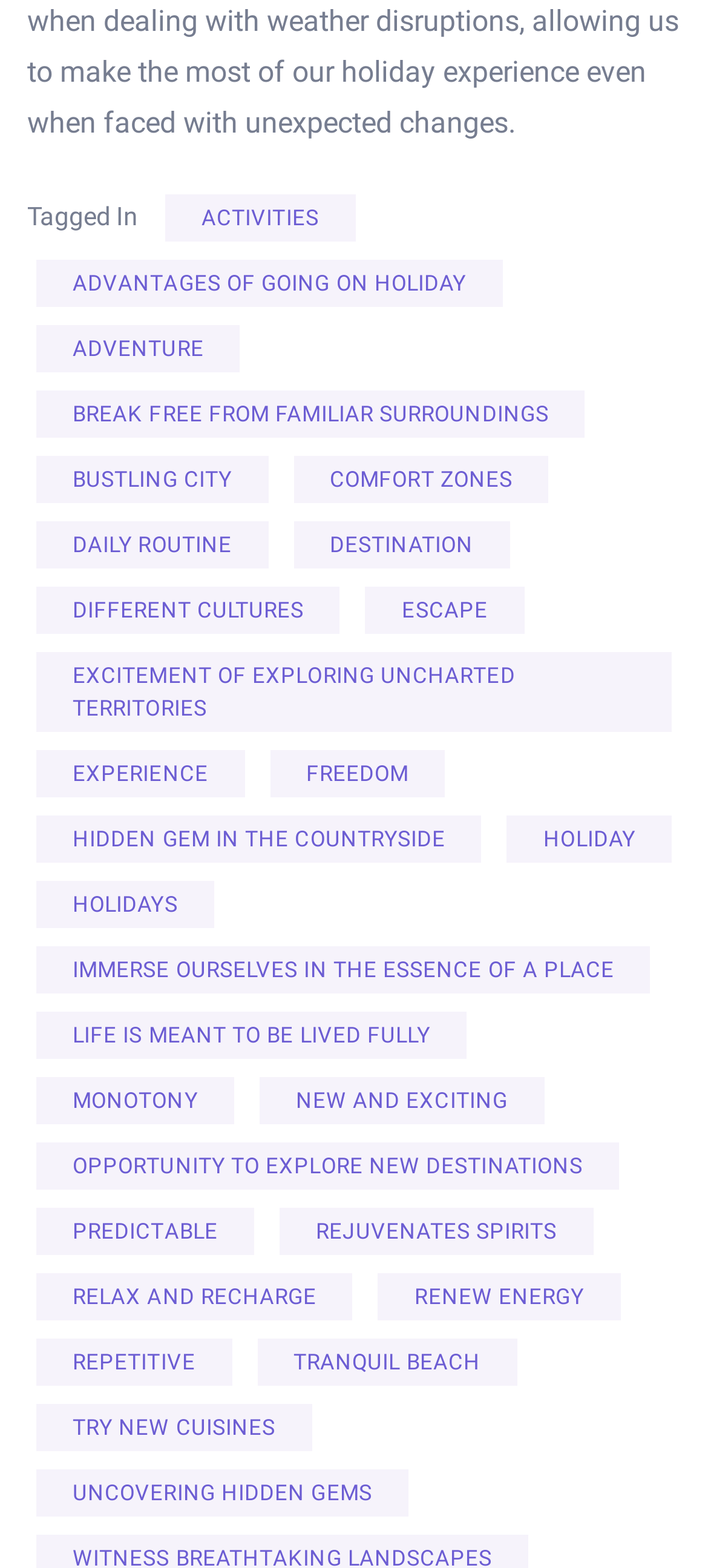Predict the bounding box coordinates for the UI element described as: "Menu". The coordinates should be four float numbers between 0 and 1, presented as [left, top, right, bottom].

None